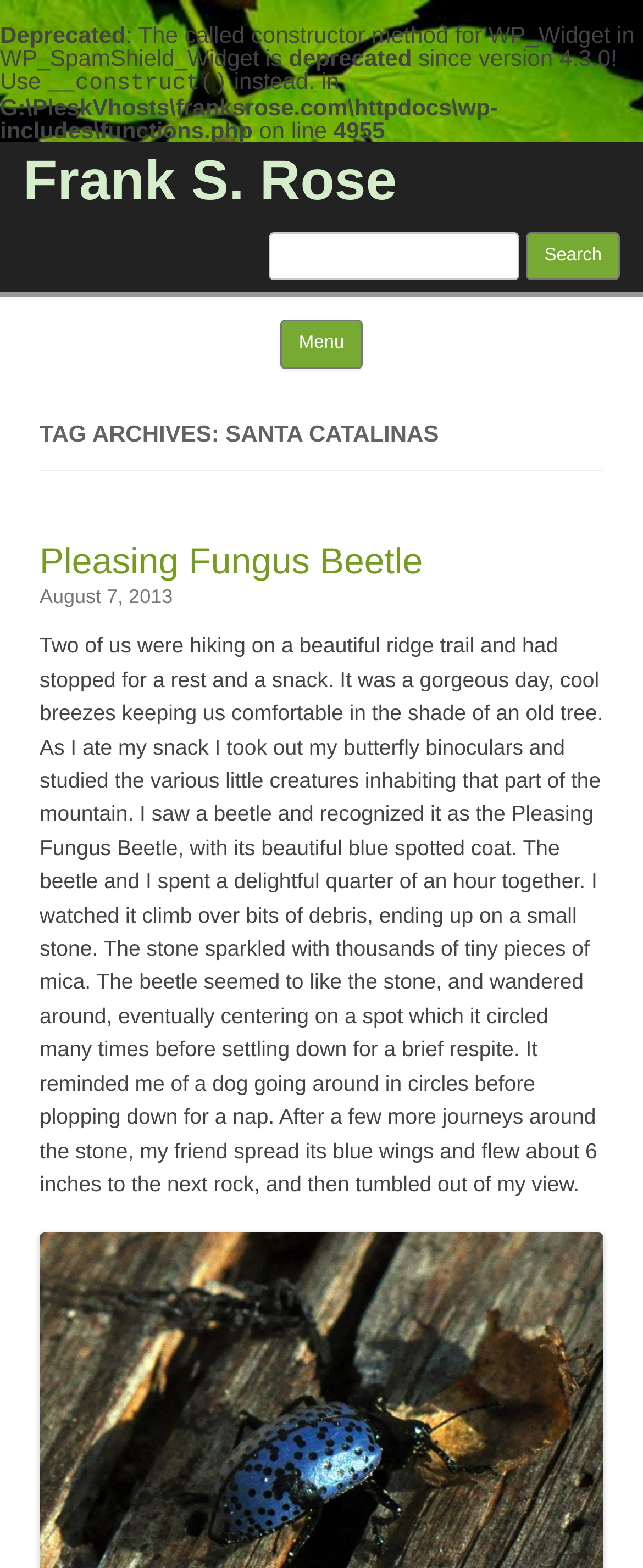Give a one-word or one-phrase response to the question:
What is the location mentioned in the article?

Santa Catalinas